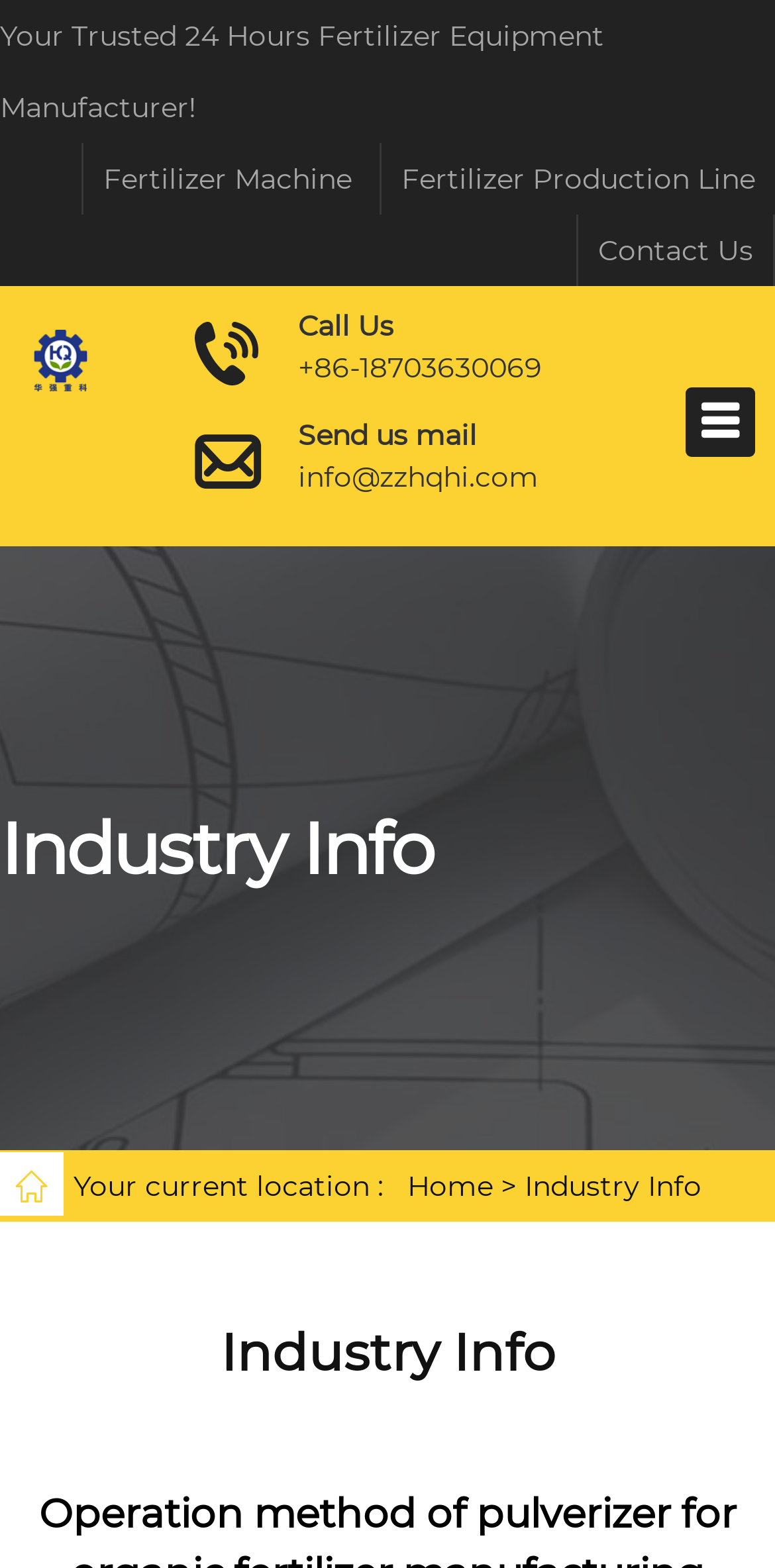What is the title or heading displayed on the webpage?

Operation method of pulverizer for organic fertilizer manufacturing process